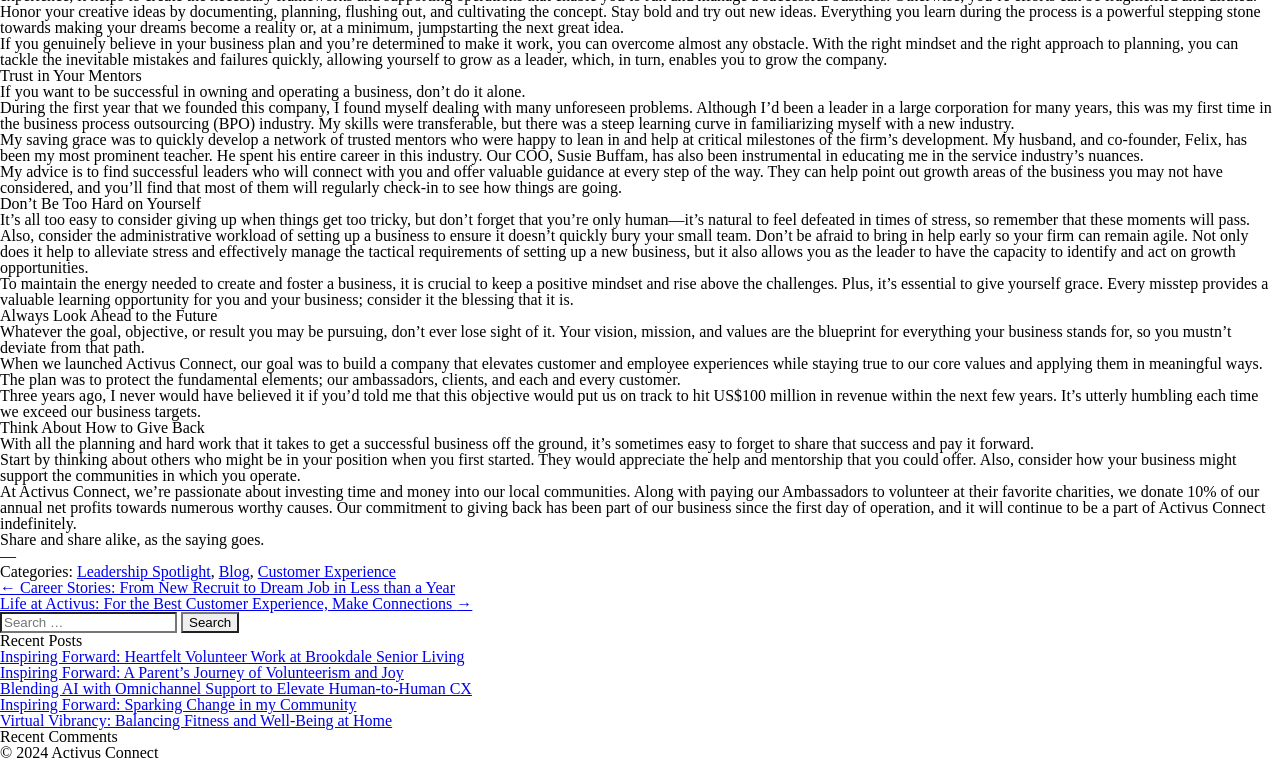Please specify the bounding box coordinates of the clickable region to carry out the following instruction: "Submit the product inquiry form". The coordinates should be four float numbers between 0 and 1, in the format [left, top, right, bottom].

None